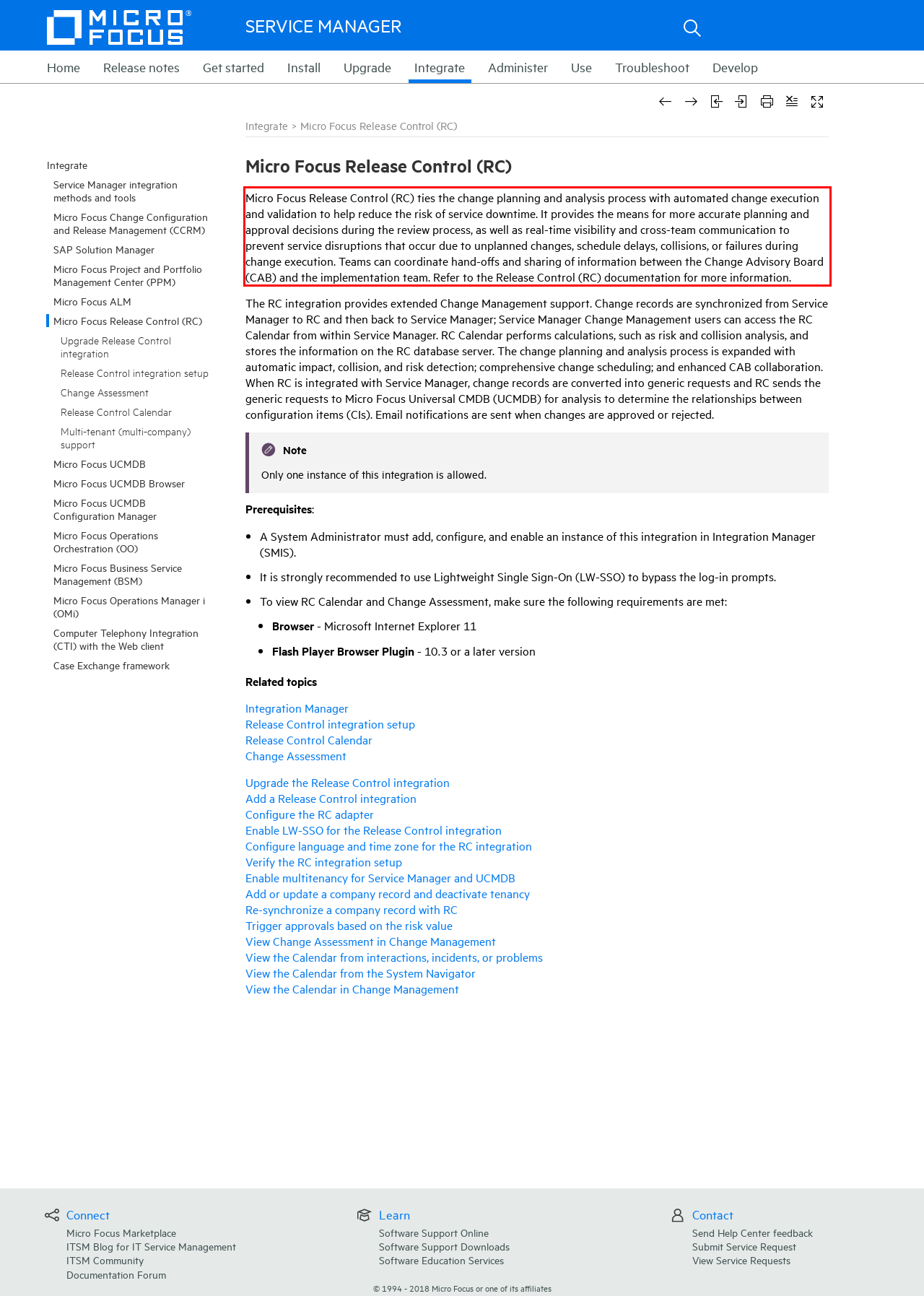Identify the text inside the red bounding box on the provided webpage screenshot by performing OCR.

Micro Focus Release Control (RC) ties the change planning and analysis process with automated change execution and validation to help reduce the risk of service downtime. It provides the means for more accurate planning and approval decisions during the review process, as well as real-time visibility and cross-team communication to prevent service disruptions that occur due to unplanned changes, schedule delays, collisions, or failures during change execution. Teams can coordinate hand-offs and sharing of information between the Change Advisory Board (CAB) and the implementation team. Refer to the Release Control (RC) documentation for more information.